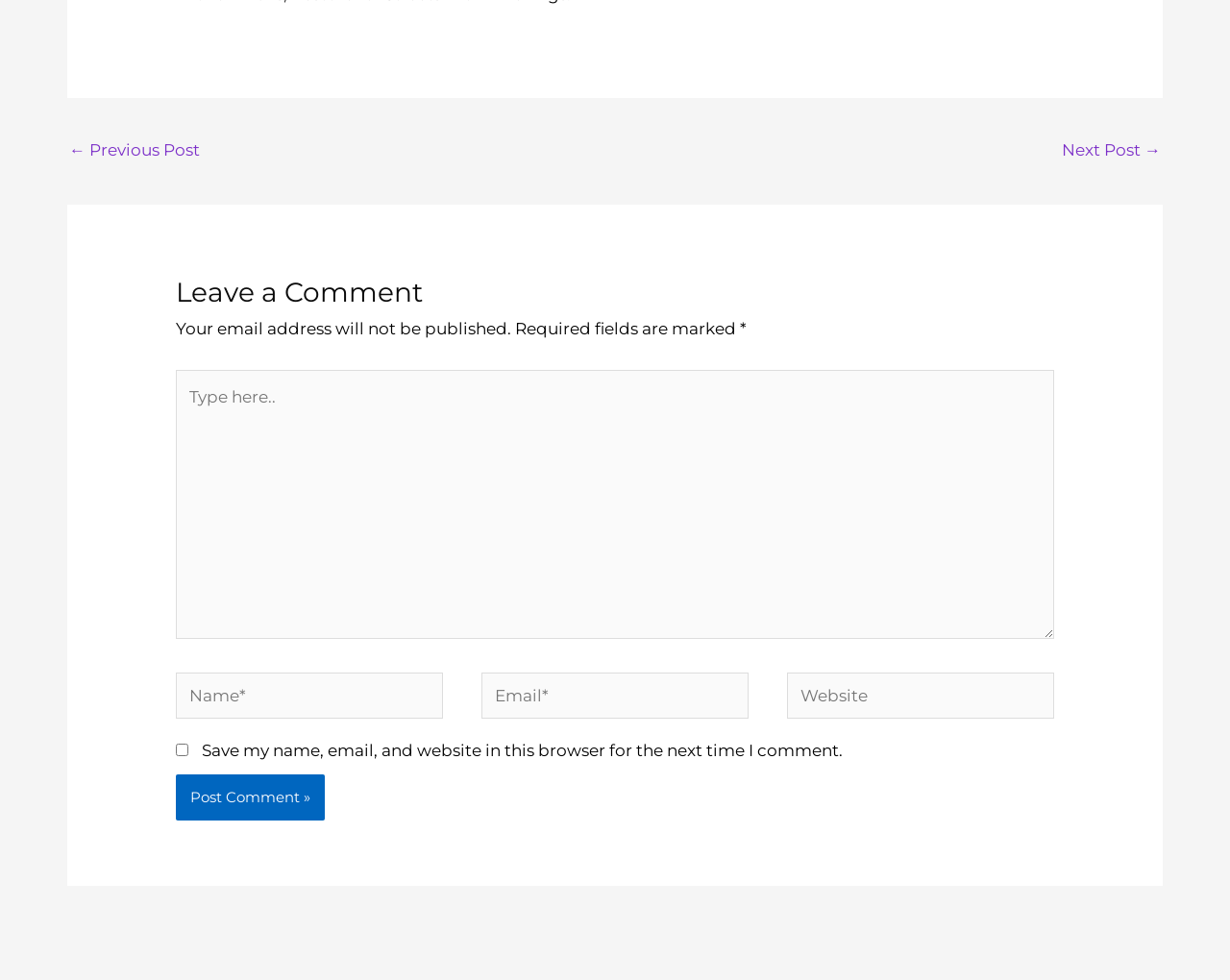Look at the image and give a detailed response to the following question: How many text fields are required?

The webpage has four text fields: Name, Email, Website, and Comment. The Name and Email fields are marked as required, and the Comment field is implied to be required as it is the main input field. The Website field is not required.